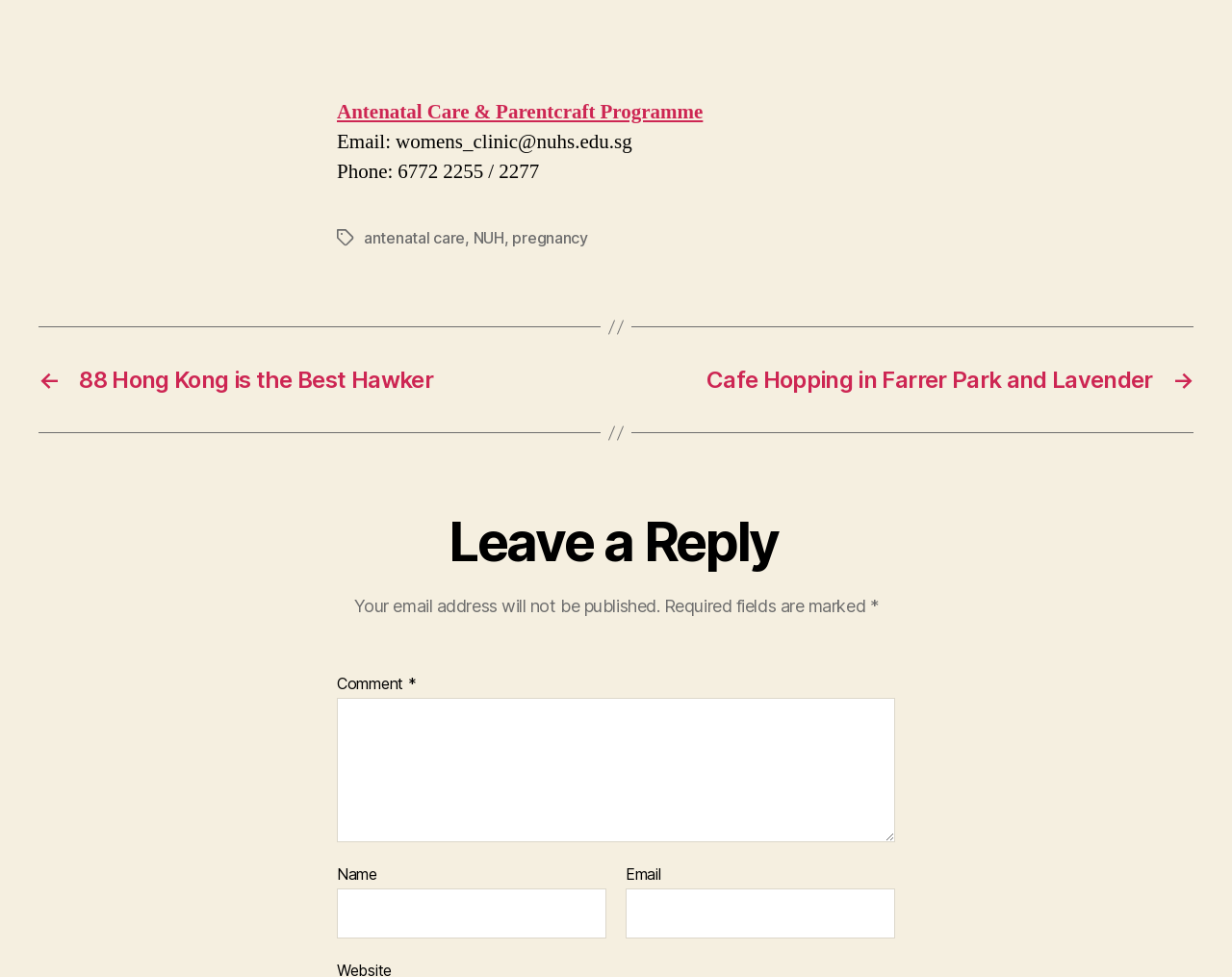Determine the bounding box coordinates for the clickable element to execute this instruction: "Click on the link antenatal care". Provide the coordinates as four float numbers between 0 and 1, i.e., [left, top, right, bottom].

[0.295, 0.256, 0.378, 0.276]